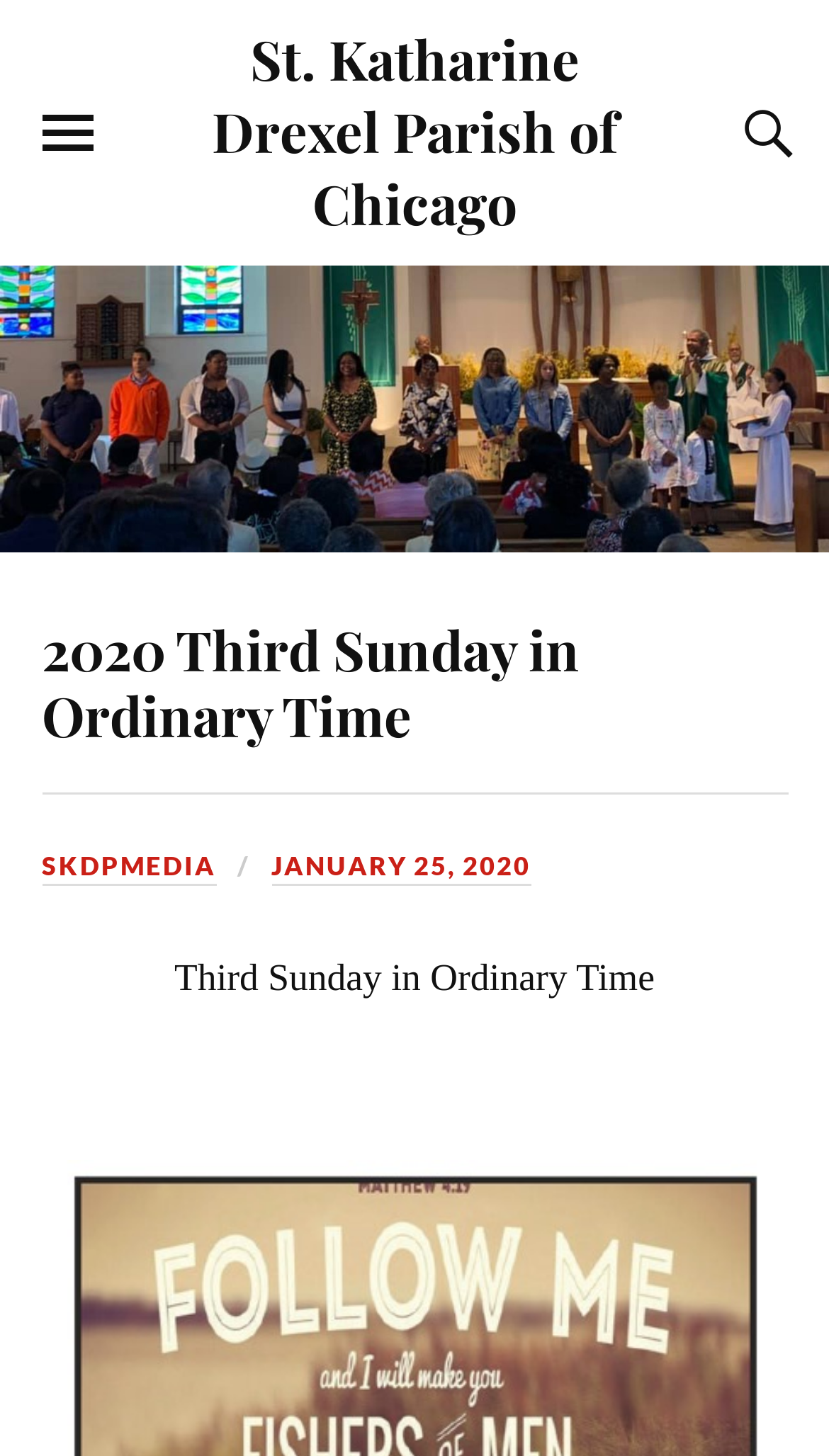Answer the question in a single word or phrase:
What is the date mentioned on the webpage?

JANUARY 25, 2020